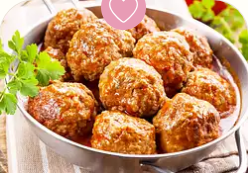What is the garnish on the meatballs?
Please answer the question with a single word or phrase, referencing the image.

Fresh cilantro